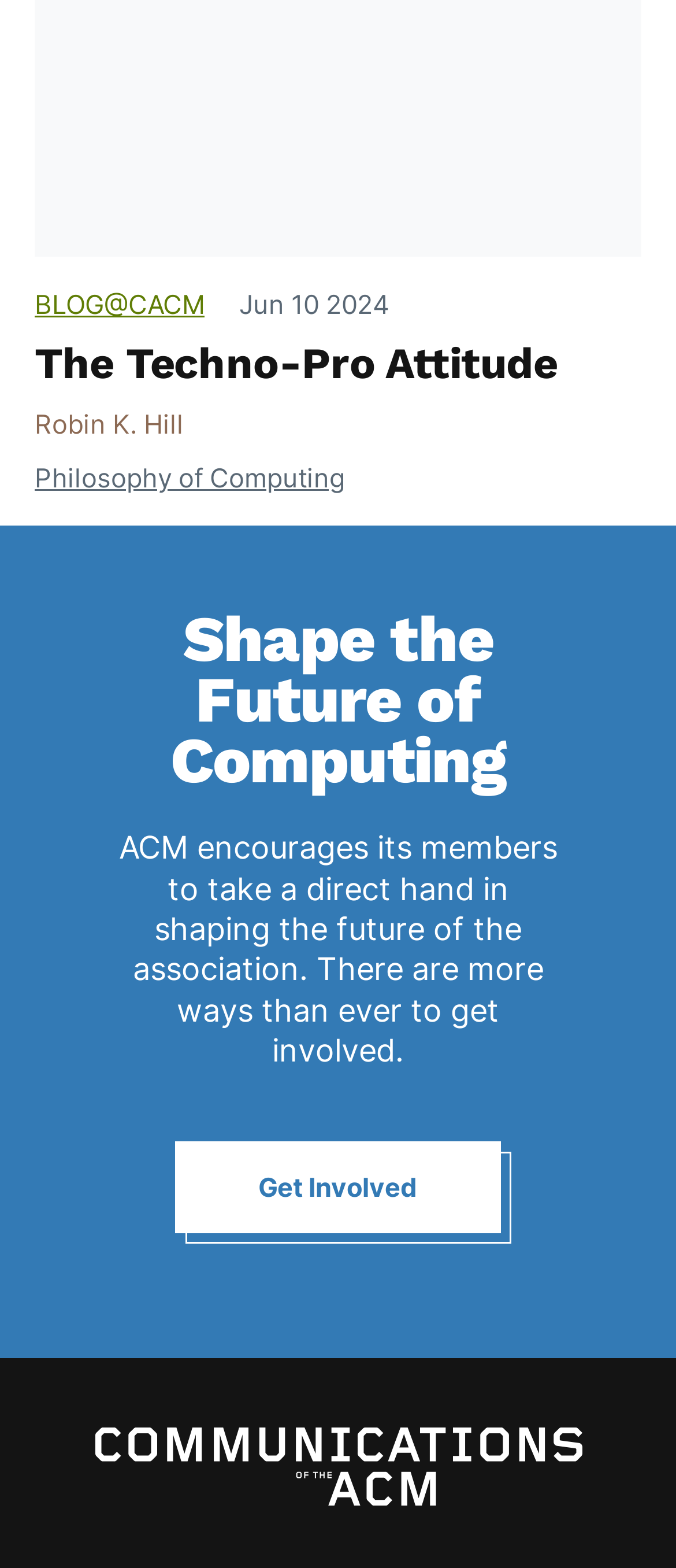Please predict the bounding box coordinates (top-left x, top-left y, bottom-right x, bottom-right y) for the UI element in the screenshot that fits the description: BLOG@CACM

[0.051, 0.3, 0.303, 0.325]